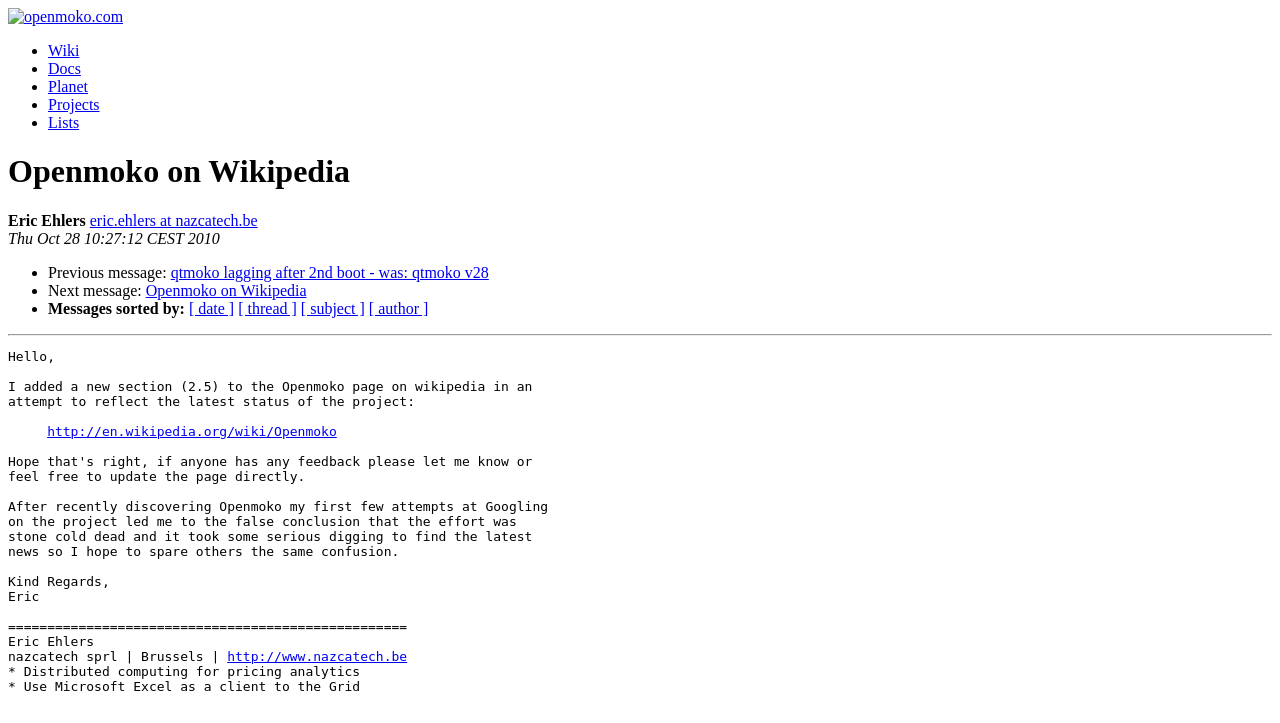Refer to the image and provide a thorough answer to this question:
What is the URL of the website mentioned in the message?

The URL of the website mentioned in the message can be found in the link element 'http://www.nazcatech.be' located at the bottom of the webpage.